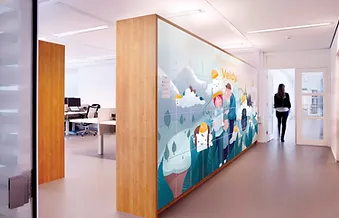What type of office layout is depicted?
Refer to the image and provide a concise answer in one word or phrase.

Open office layout